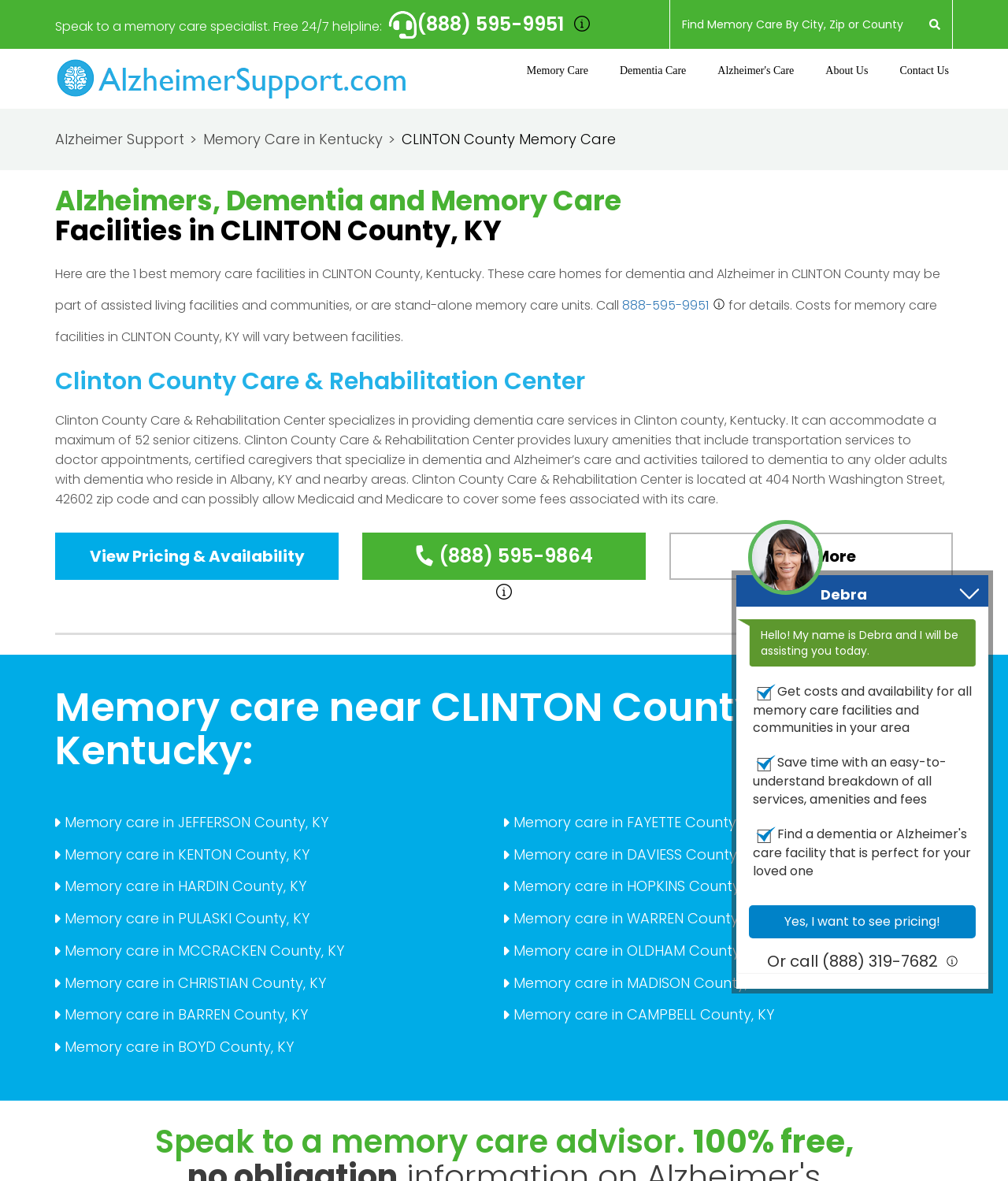Determine the bounding box coordinates (top-left x, top-left y, bottom-right x, bottom-right y) of the UI element described in the following text: Dementia Care

[0.615, 0.055, 0.681, 0.088]